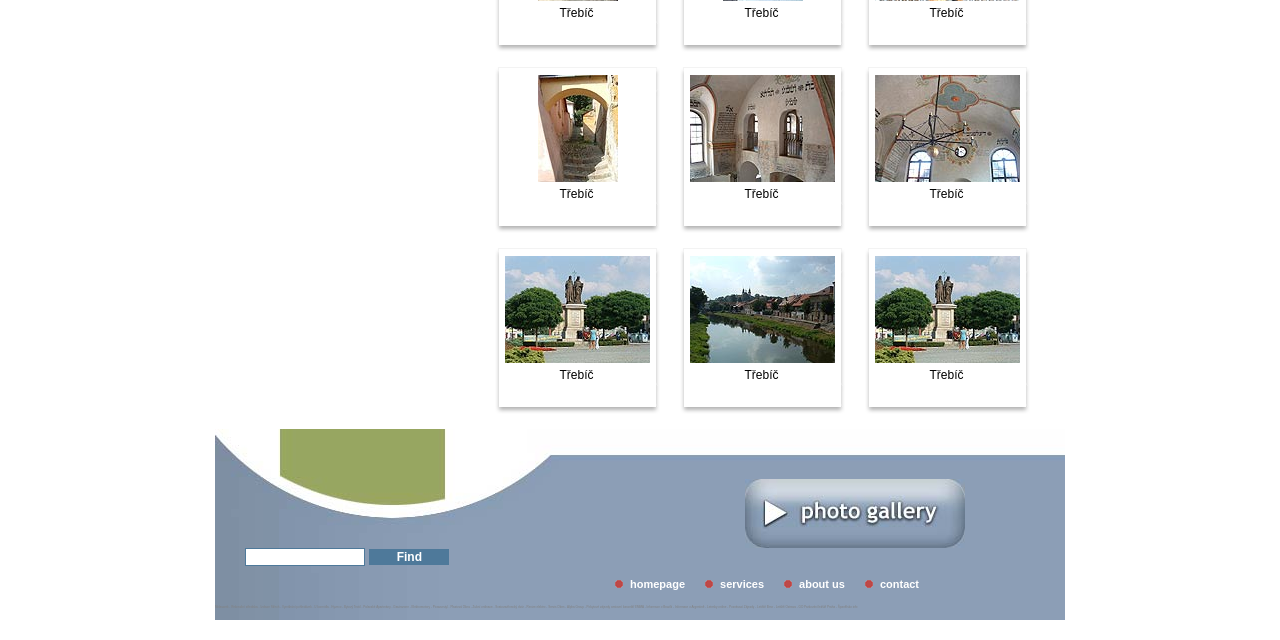Provide the bounding box coordinates for the UI element described in this sentence: "alt="Třebíč"". The coordinates should be four float values between 0 and 1, i.e., [left, top, right, bottom].

[0.539, 0.55, 0.652, 0.572]